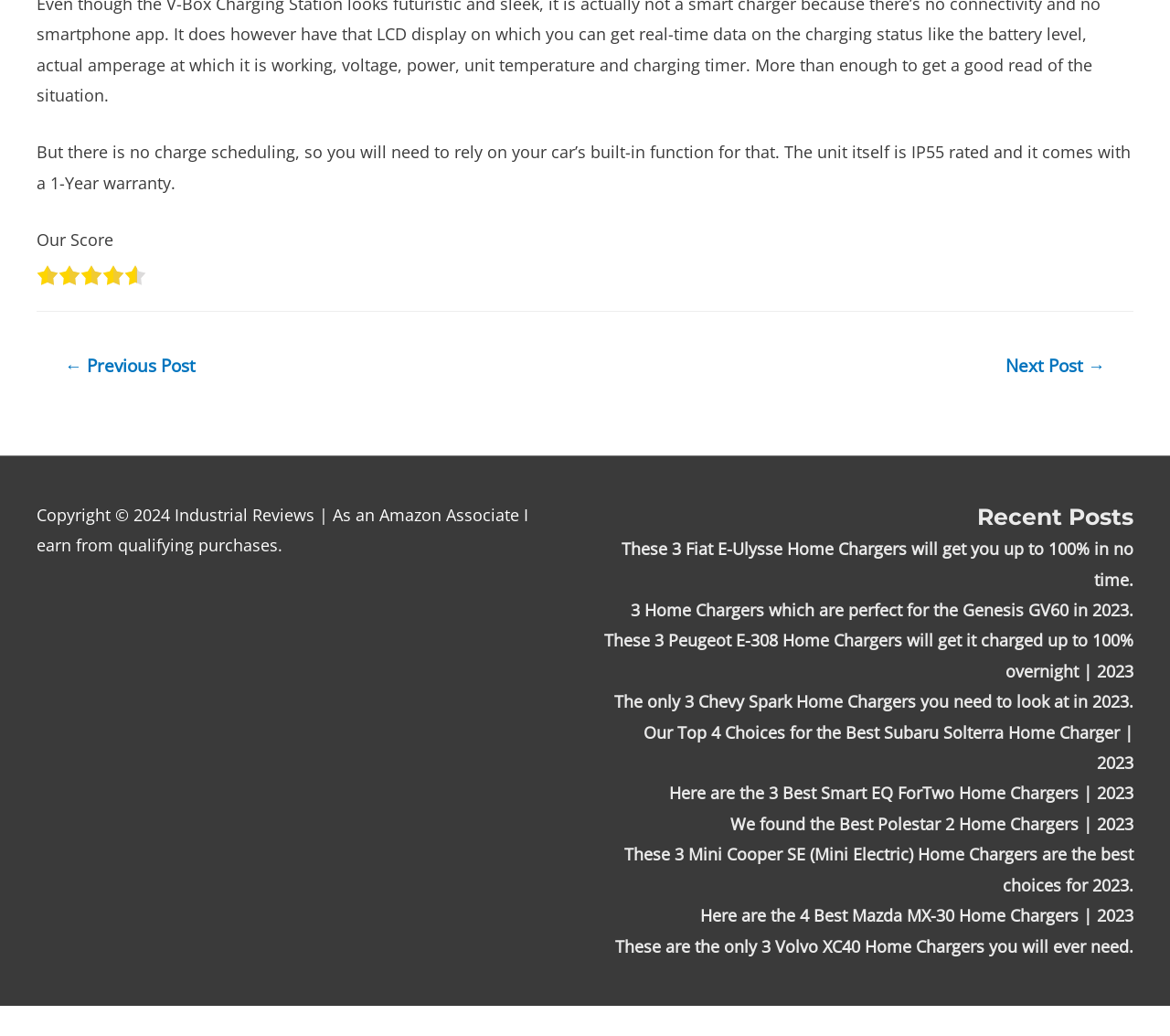Please answer the following question using a single word or phrase: 
What is the theme of the recent posts section?

Home Chargers